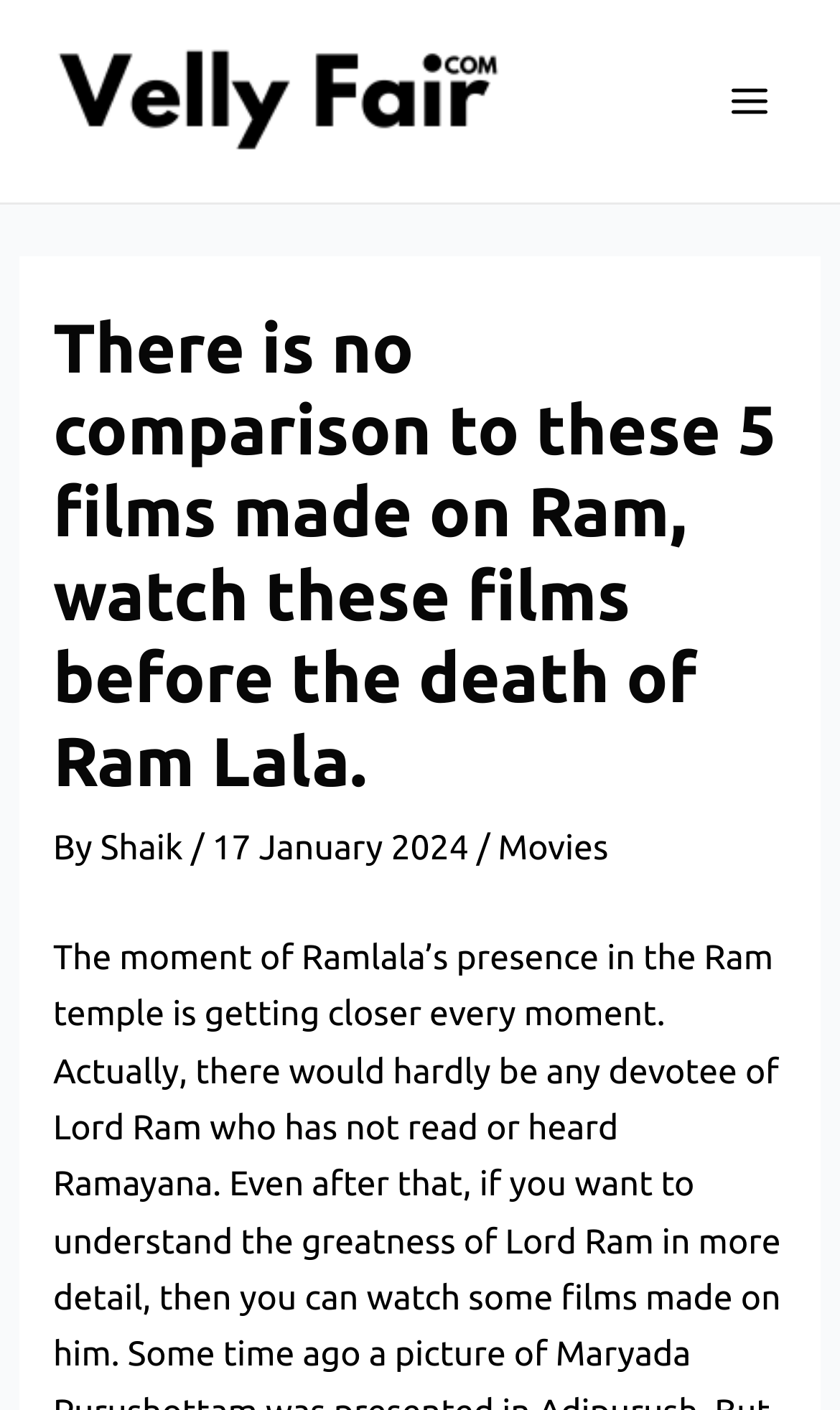Find the main header of the webpage and produce its text content.

There is no comparison to these 5 films made on Ram, watch these films before the death of Ram Lala.